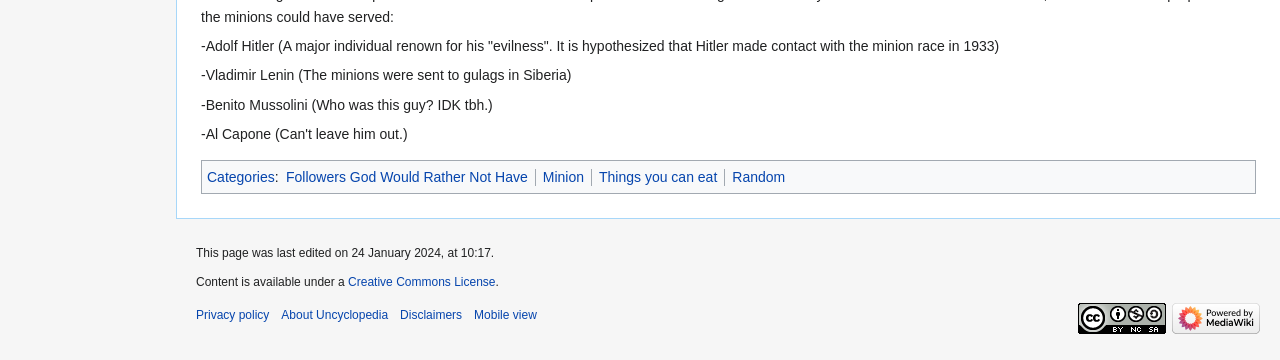Predict the bounding box coordinates of the area that should be clicked to accomplish the following instruction: "Click on the link to view Random". The bounding box coordinates should consist of four float numbers between 0 and 1, i.e., [left, top, right, bottom].

[0.572, 0.468, 0.613, 0.513]